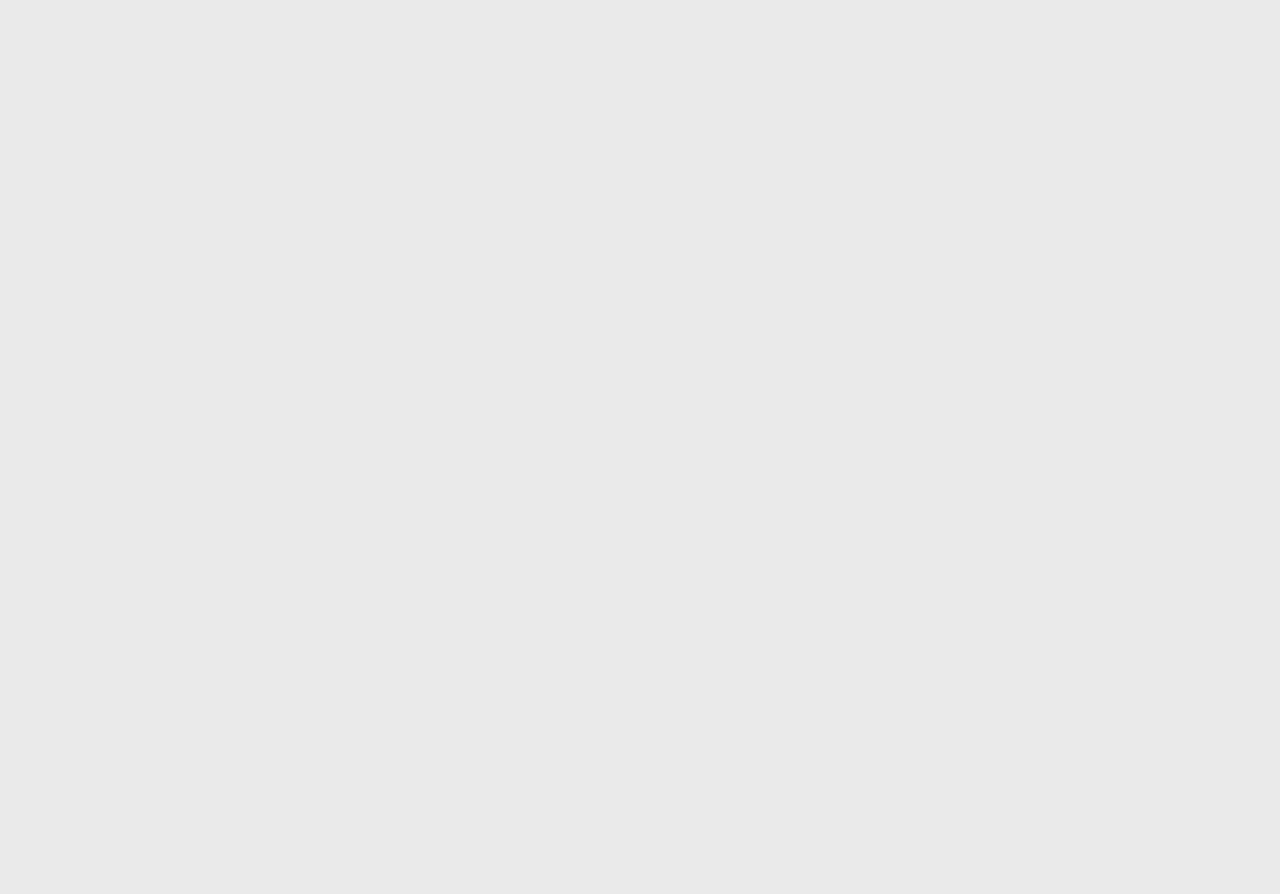Please find the bounding box coordinates in the format (top-left x, top-left y, bottom-right x, bottom-right y) for the given element description. Ensure the coordinates are floating point numbers between 0 and 1. Description: Top 10 Child Singers

[0.498, 0.395, 0.607, 0.414]